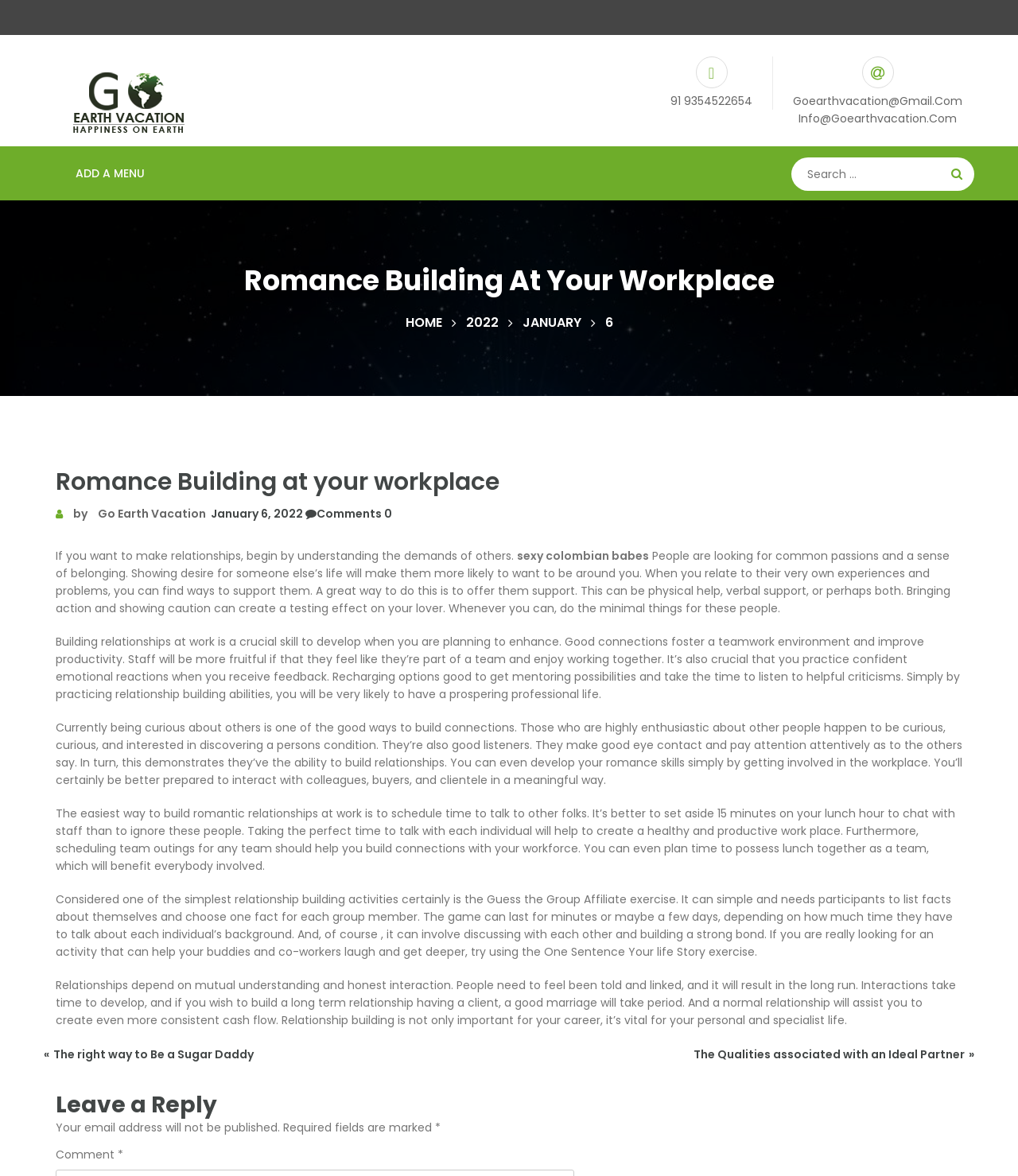Find the bounding box coordinates of the clickable area required to complete the following action: "Click on the 'ADD A MENU' link".

[0.055, 0.131, 0.162, 0.164]